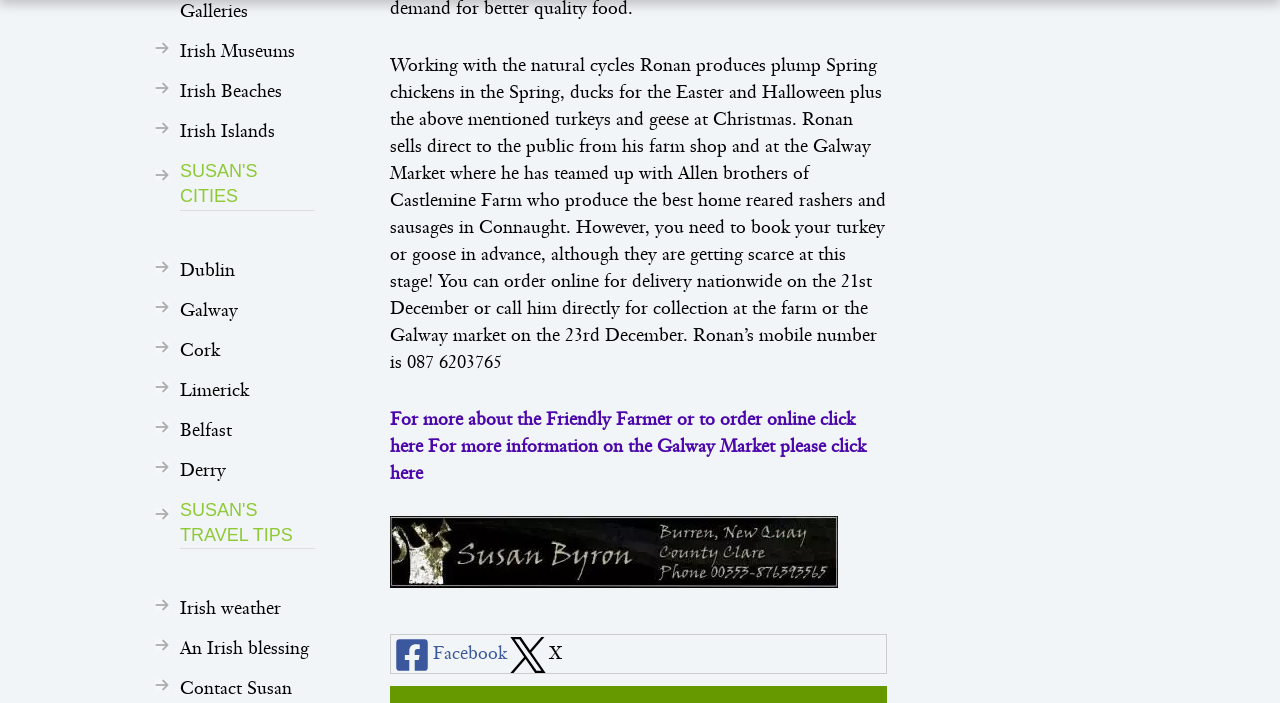Please determine the bounding box coordinates for the element that should be clicked to follow these instructions: "View Facebook page".

[0.305, 0.903, 0.396, 0.957]